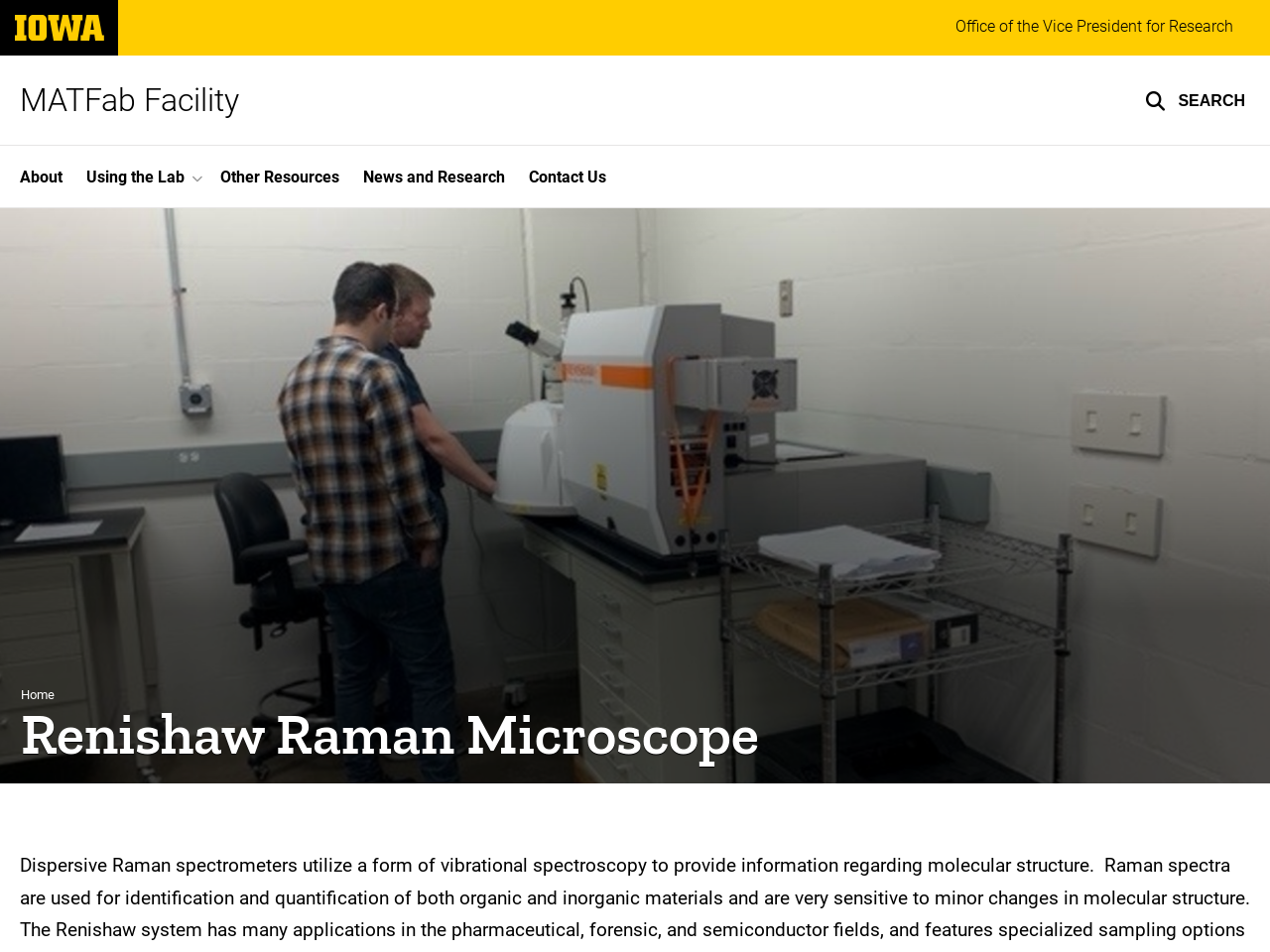Determine the coordinates of the bounding box that should be clicked to complete the instruction: "view News and Research". The coordinates should be represented by four float numbers between 0 and 1: [left, top, right, bottom].

[0.277, 0.153, 0.407, 0.218]